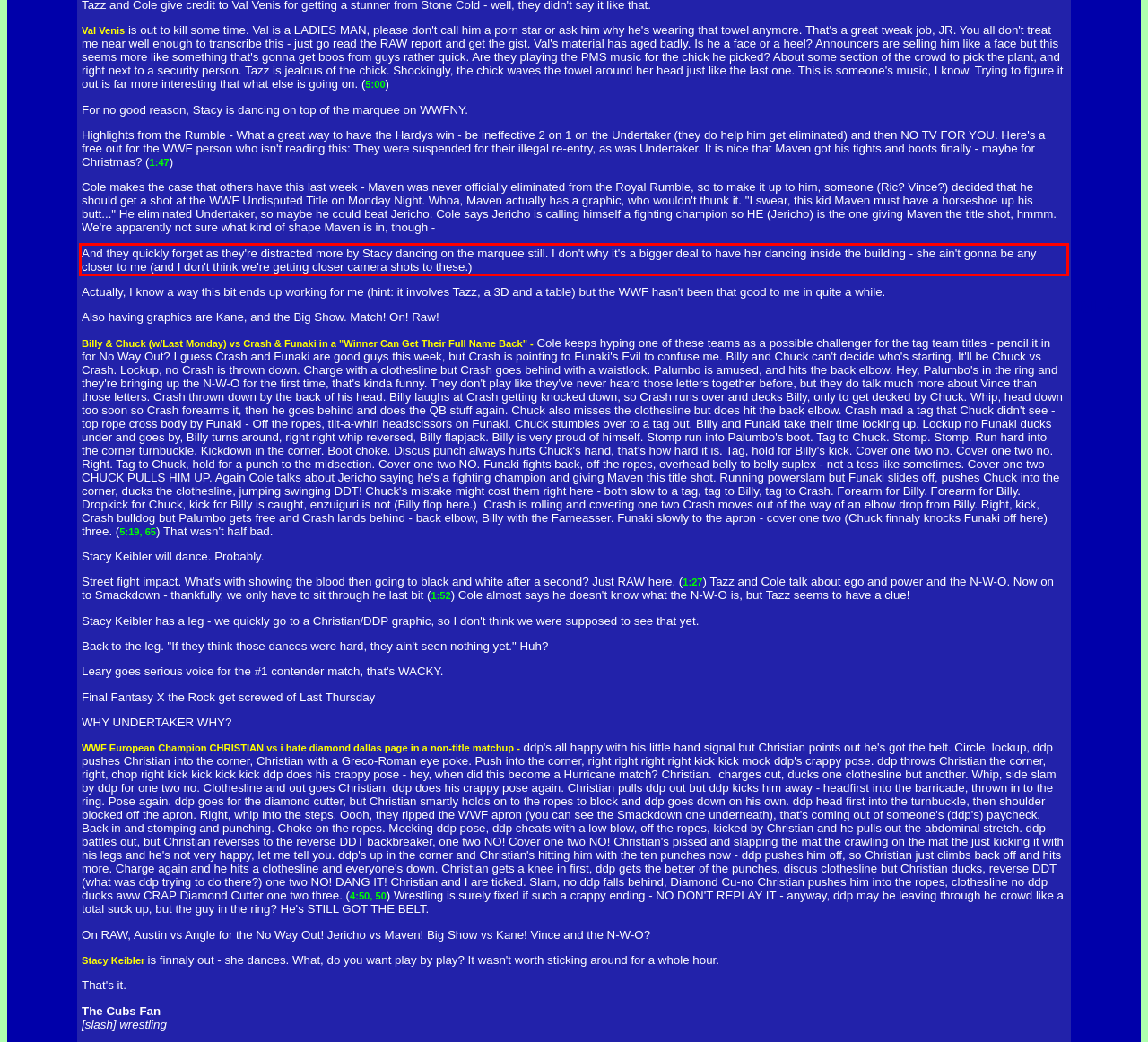Using the provided screenshot of a webpage, recognize and generate the text found within the red rectangle bounding box.

And they quickly forget as they're distracted more by Stacy dancing on the marquee still. I don't why it's a bigger deal to have her dancing inside the building - she ain't gonna be any closer to me (and I don't think we're getting closer camera shots to these.)